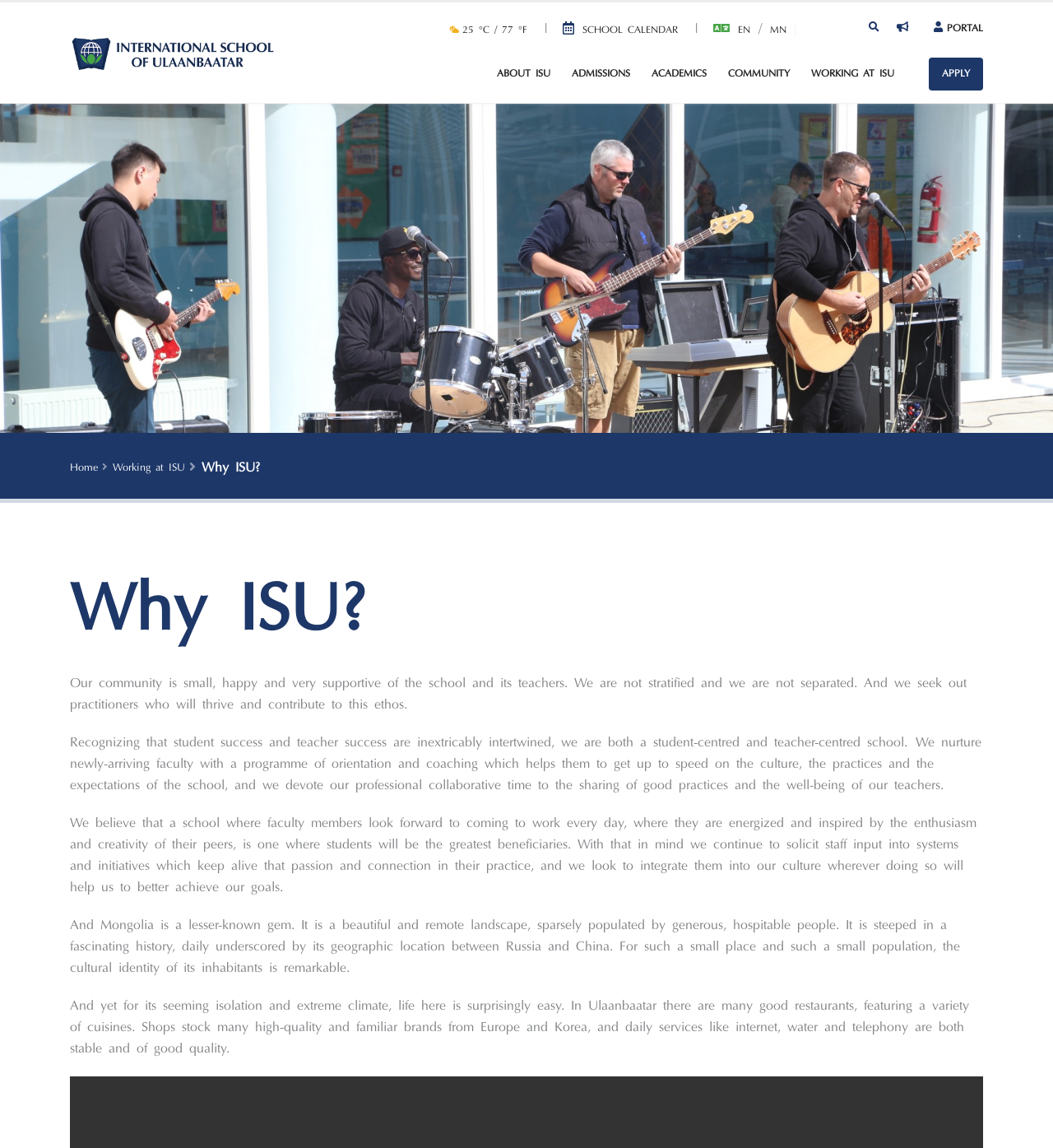Using the description "25 °C / 77 °F", predict the bounding box of the relevant HTML element.

[0.42, 0.014, 0.509, 0.039]